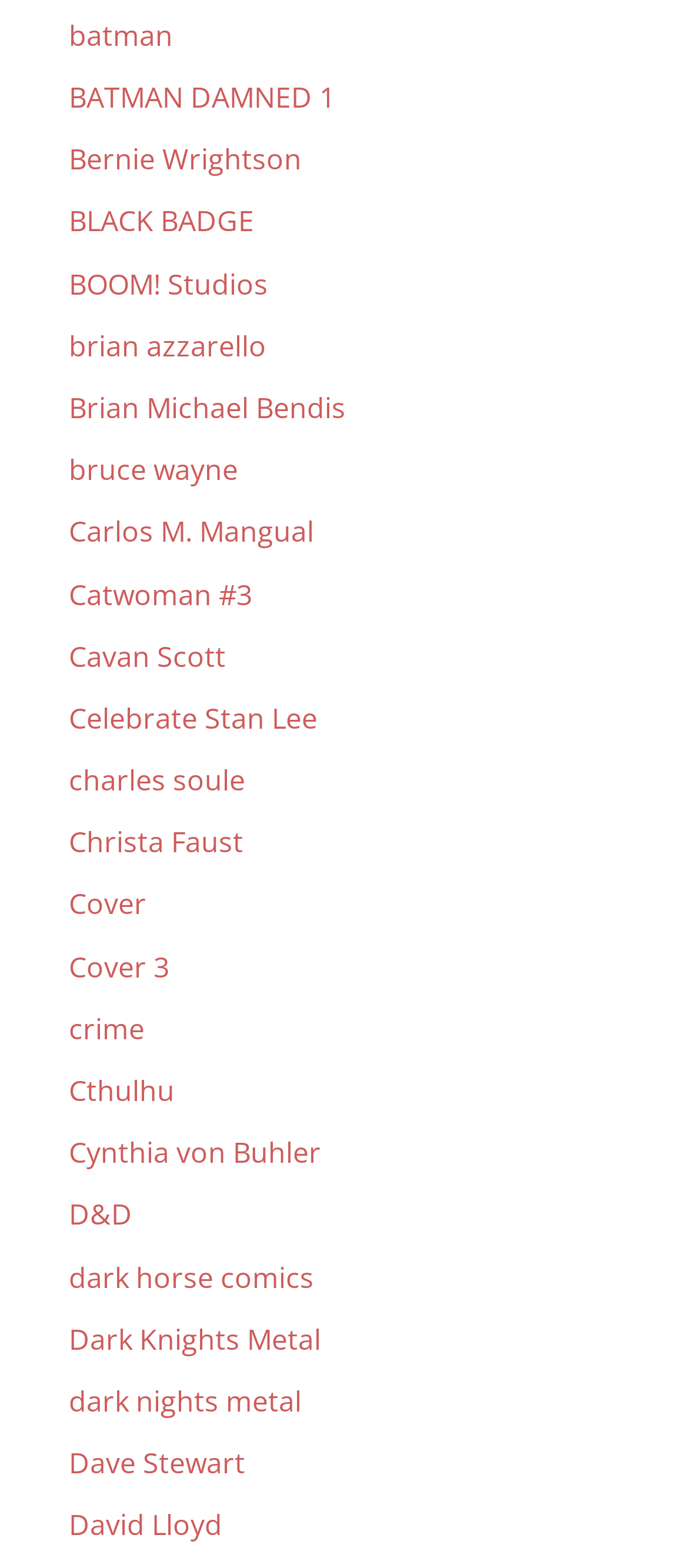Please indicate the bounding box coordinates for the clickable area to complete the following task: "Check out Dark Horse Comics". The coordinates should be specified as four float numbers between 0 and 1, i.e., [left, top, right, bottom].

[0.1, 0.802, 0.456, 0.827]